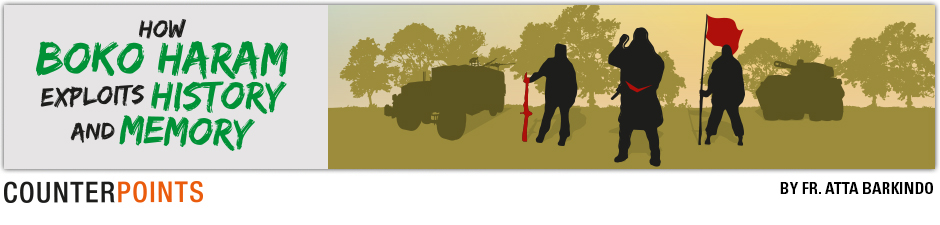Offer a detailed explanation of what is happening in the image.

This image features a striking title banner for an article titled "How Boko Haram Exploits History and Memory," authored by Fr. Atta Barkindo. The graphic displays silhouettes of individuals, suggestive of conflict, positioned against a backdrop of trees and a muted color palette that evokes a sense of urgency and reflection. The prominent text, styled in bold green and orange fonts, emphasizes both the subject of Boko Haram and the analytical nature of the content, positioned under the 'CounterPoints' section, indicating a critical examination of the topic. The overall design effectively captures the essence of a complex issue intertwined with history and memory, inviting readers to delve deeper into the narrative.